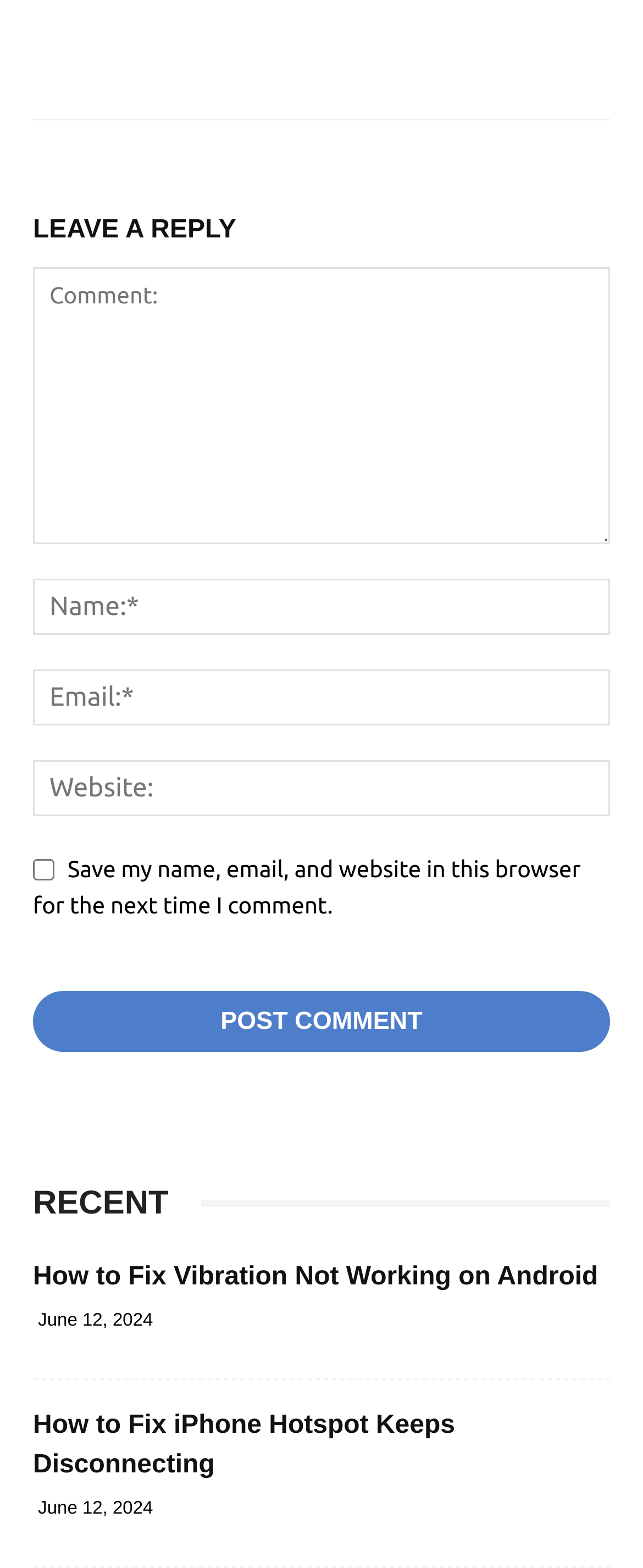Please find the bounding box for the UI element described by: "name="comment" placeholder="Comment:"".

[0.051, 0.17, 0.949, 0.347]